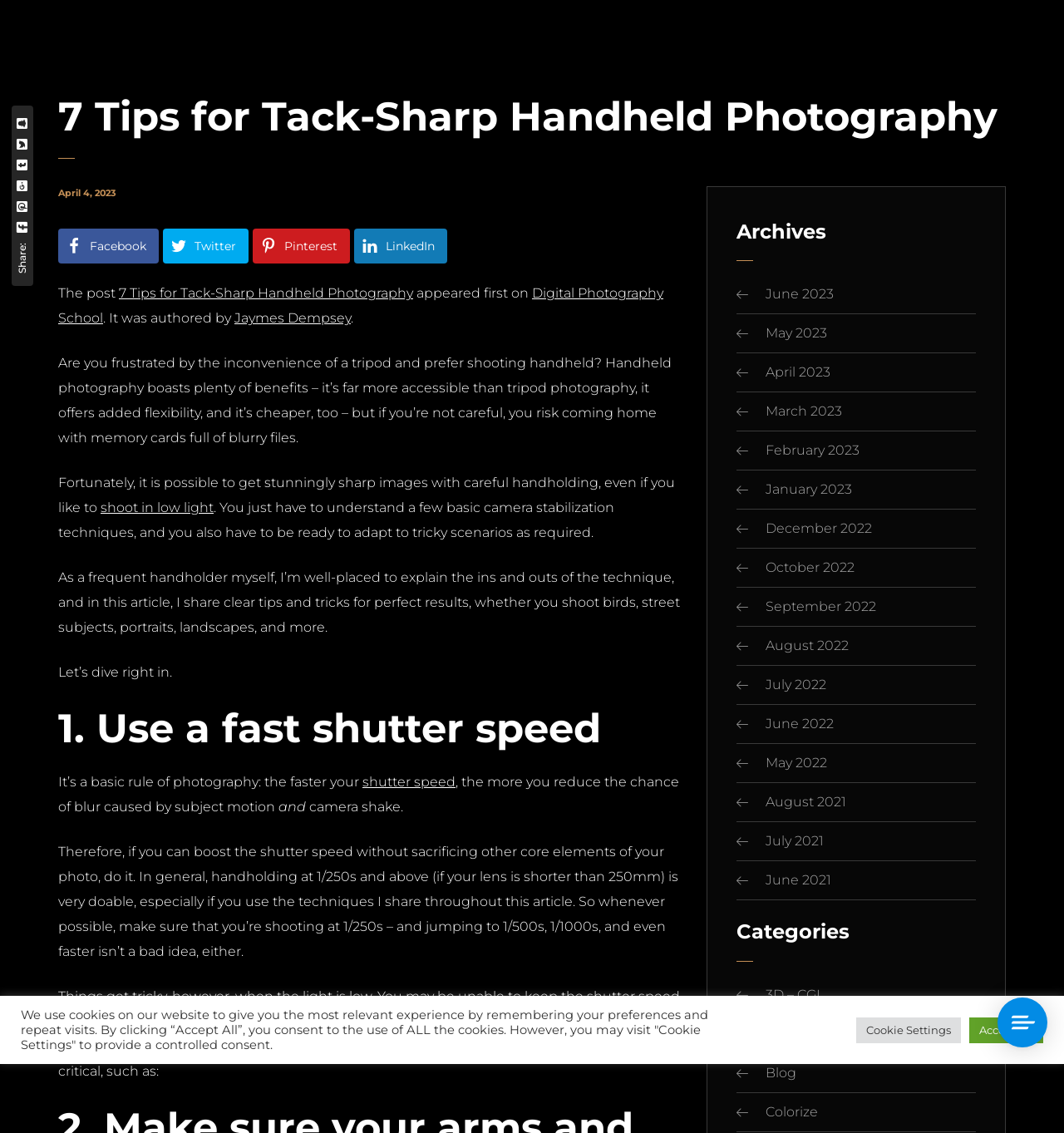Generate a thorough explanation of the webpage's elements.

This webpage is about an article titled "7 Tips for Tack-Sharp Handheld Photography" on Digital Photography School, authored by Jaymes Dempsey. At the top, there is a heading with the title of the article, followed by a row of social media links, including Facebook, Twitter, Pinterest, and LinkedIn. Below that, there is a brief description of the article, stating that it will provide tips and tricks for taking sharp handheld photos.

The main content of the article is divided into sections, each with a heading and a brief description. The first section starts with a heading "1. Use a fast shutter speed" and explains the importance of using a fast shutter speed to reduce blur caused by subject motion and camera shake. The text is accompanied by links to related terms, such as "shutter speed" and "ISO".

On the right side of the page, there are two columns of links. The top column is labeled "Archives" and lists links to previous months, from June 2023 to August 2021. The bottom column is labeled "Categories" and lists links to various categories, such as "3D – CGI", "Audio Library", and "Blog".

At the bottom of the page, there is a notice about the website's use of cookies, with a link to the "Cookie Policy" and buttons to "Accept All" or visit "Cookie Settings".